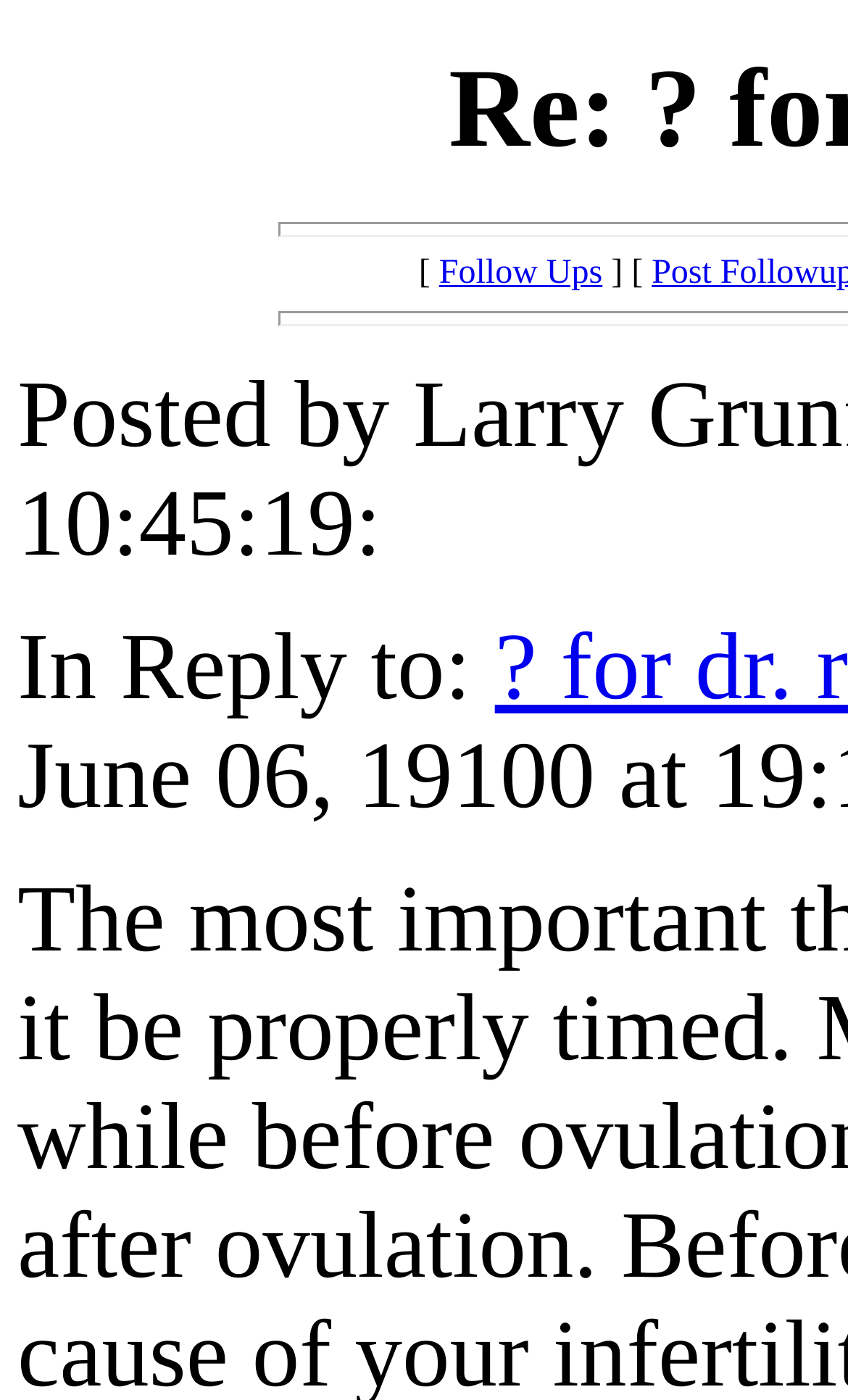Locate the bounding box for the described UI element: "Follow Ups". Ensure the coordinates are four float numbers between 0 and 1, formatted as [left, top, right, bottom].

[0.518, 0.182, 0.71, 0.208]